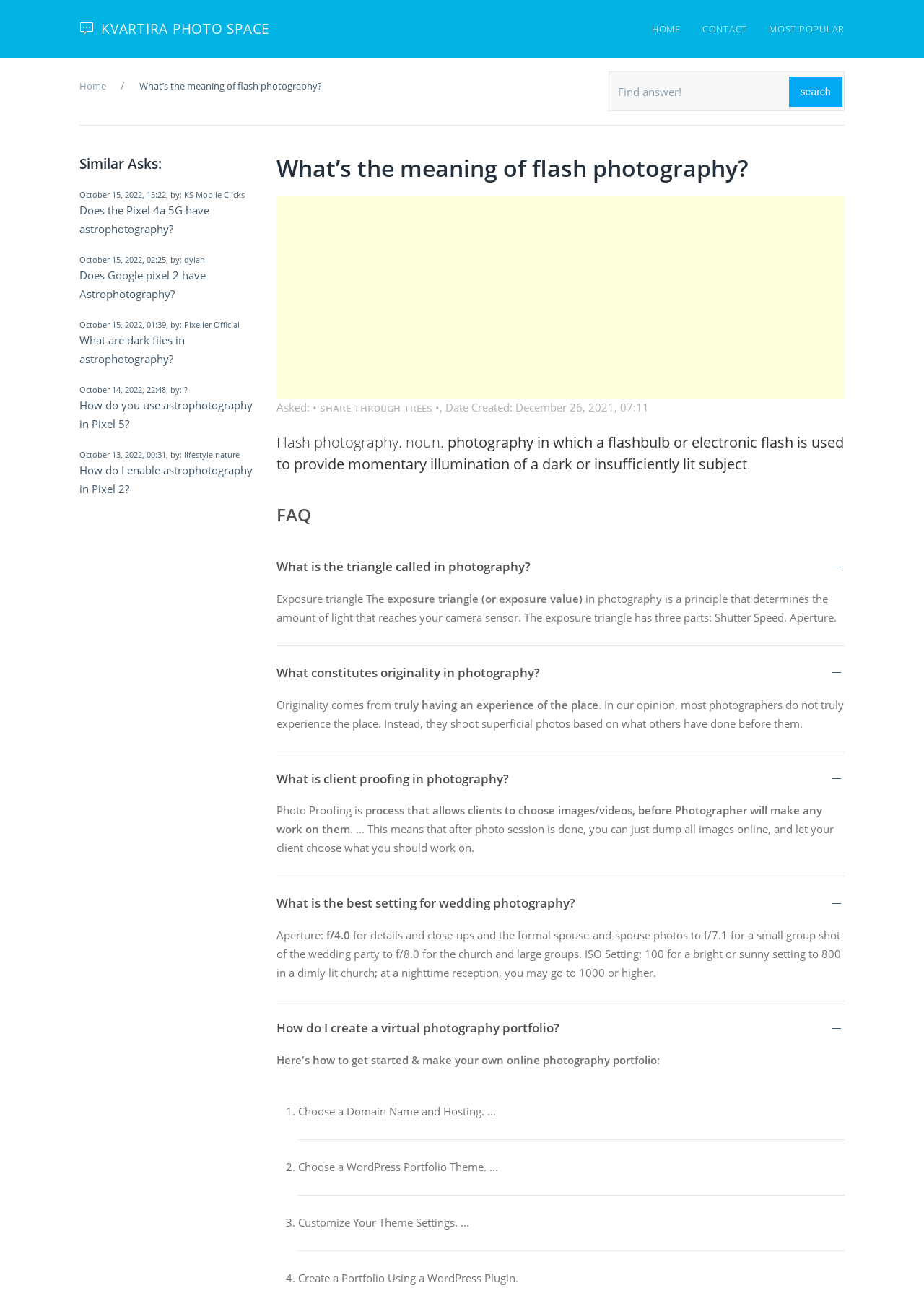Locate the bounding box coordinates of the region to be clicked to comply with the following instruction: "view contact information". The coordinates must be four float numbers between 0 and 1, in the form [left, top, right, bottom].

[0.748, 0.0, 0.82, 0.044]